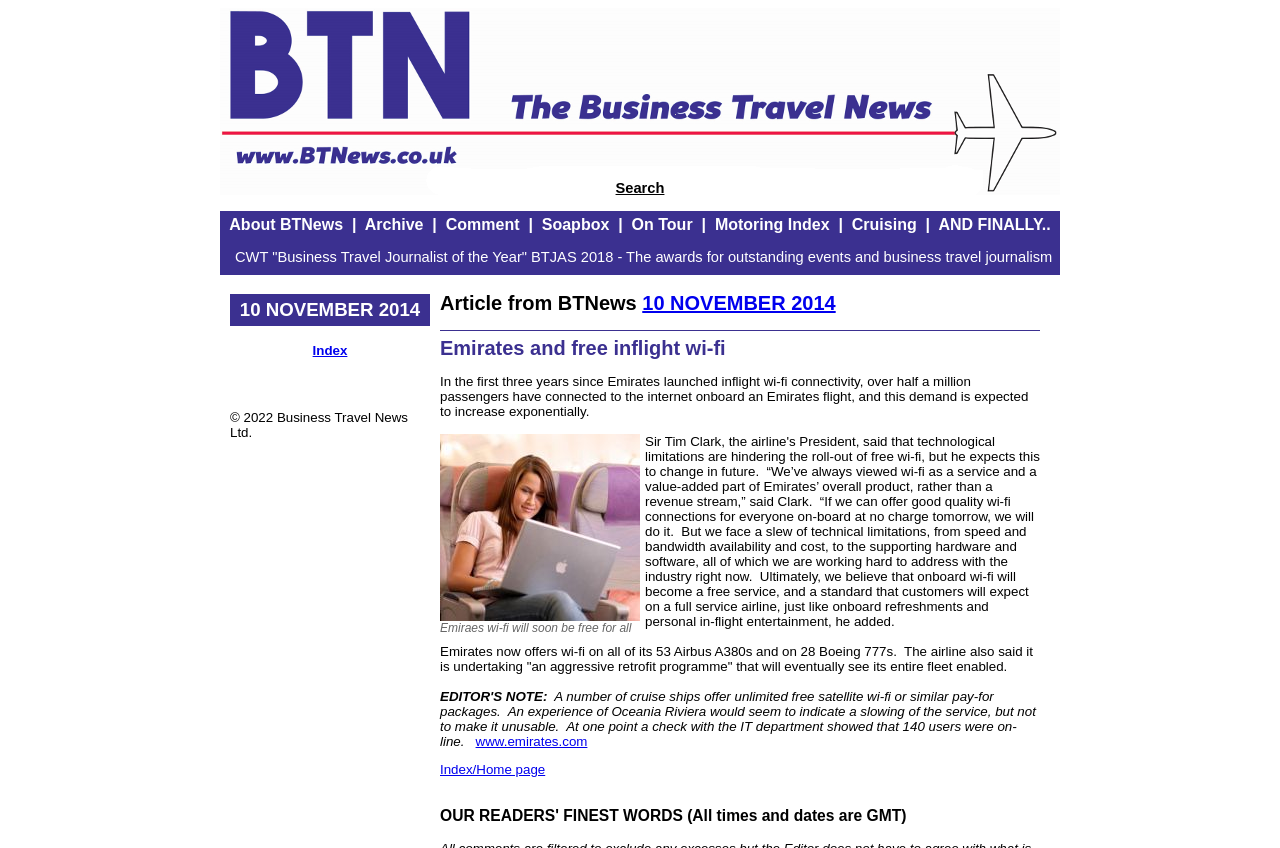Explain in detail what is displayed on the webpage.

The webpage is about Business Travel News, with a prominent image at the top center of the page. Below the image, there is a row of links, including "Search", "About BTNews", "Archive", "Comment", "Soapbox", "On Tour", "Motoring Index", "Cruising", and "AND FINALLY..". These links are evenly spaced and take up most of the width of the page.

To the right of the image, there is a block of text that appears to be an award announcement, stating that CWT is the "Business Travel Journalist of the Year" BTJAS 2018. Below this text, there is a date "10 NOVEMBER 2014" and a link to "Index".

The main content of the page is divided into sections, each with a heading. The first section is an article from BTNews dated 10 NOVEMBER 2014, with a link to the date. The article discusses Emirates and free in-flight wi-fi, with a subheading "Emirates and free inflight wi-fi". The article text is accompanied by an image.

The article continues below the image, discussing the details of Emirates' wi-fi connectivity. There is another section with a heading "OUR READERS' FINEST WORDS (All times and dates are GMT)" at the bottom of the page.

At the very bottom of the page, there is a copyright notice "© 2022 Business Travel News Ltd." and a link to "Index/Home page".